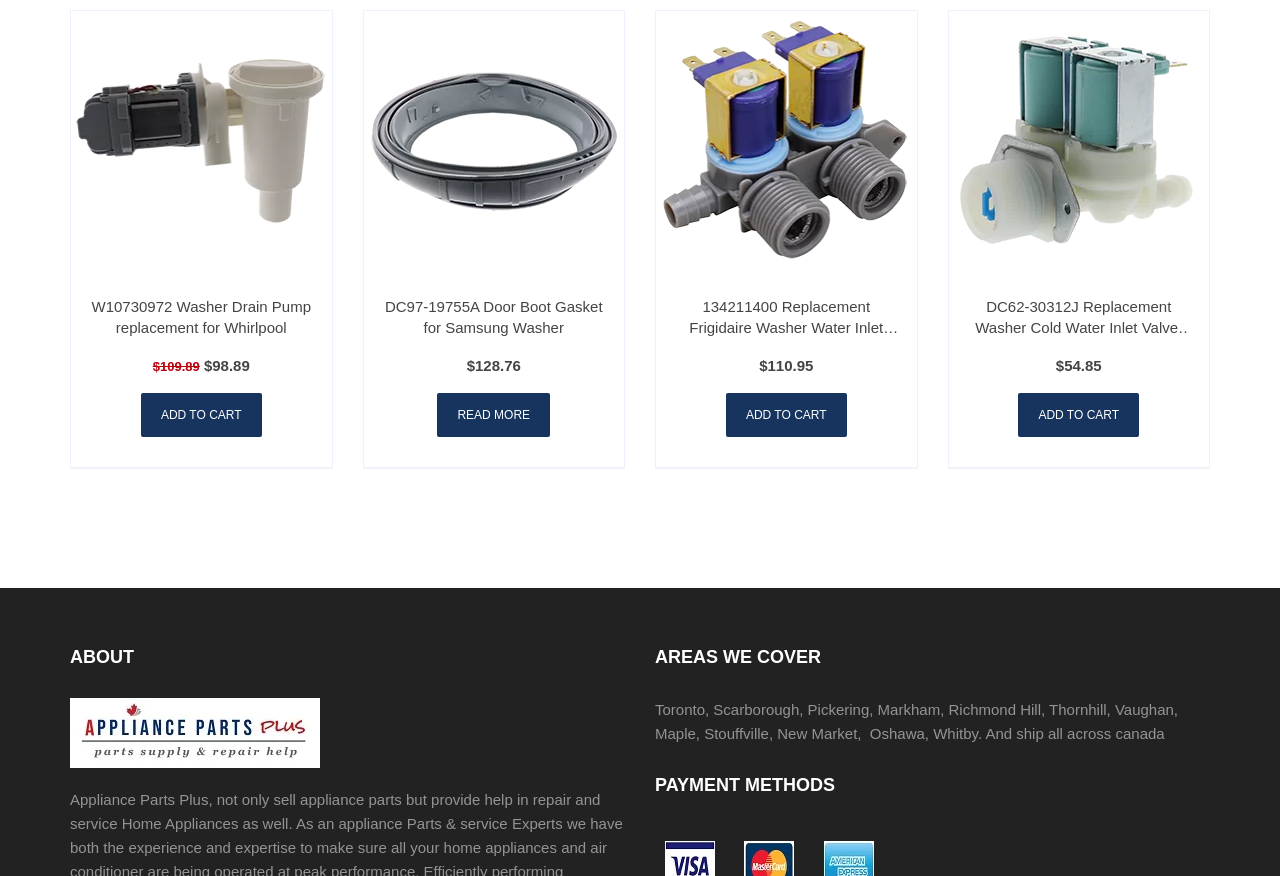Could you find the bounding box coordinates of the clickable area to complete this instruction: "Visit the 'GUILFORD' office page"?

None